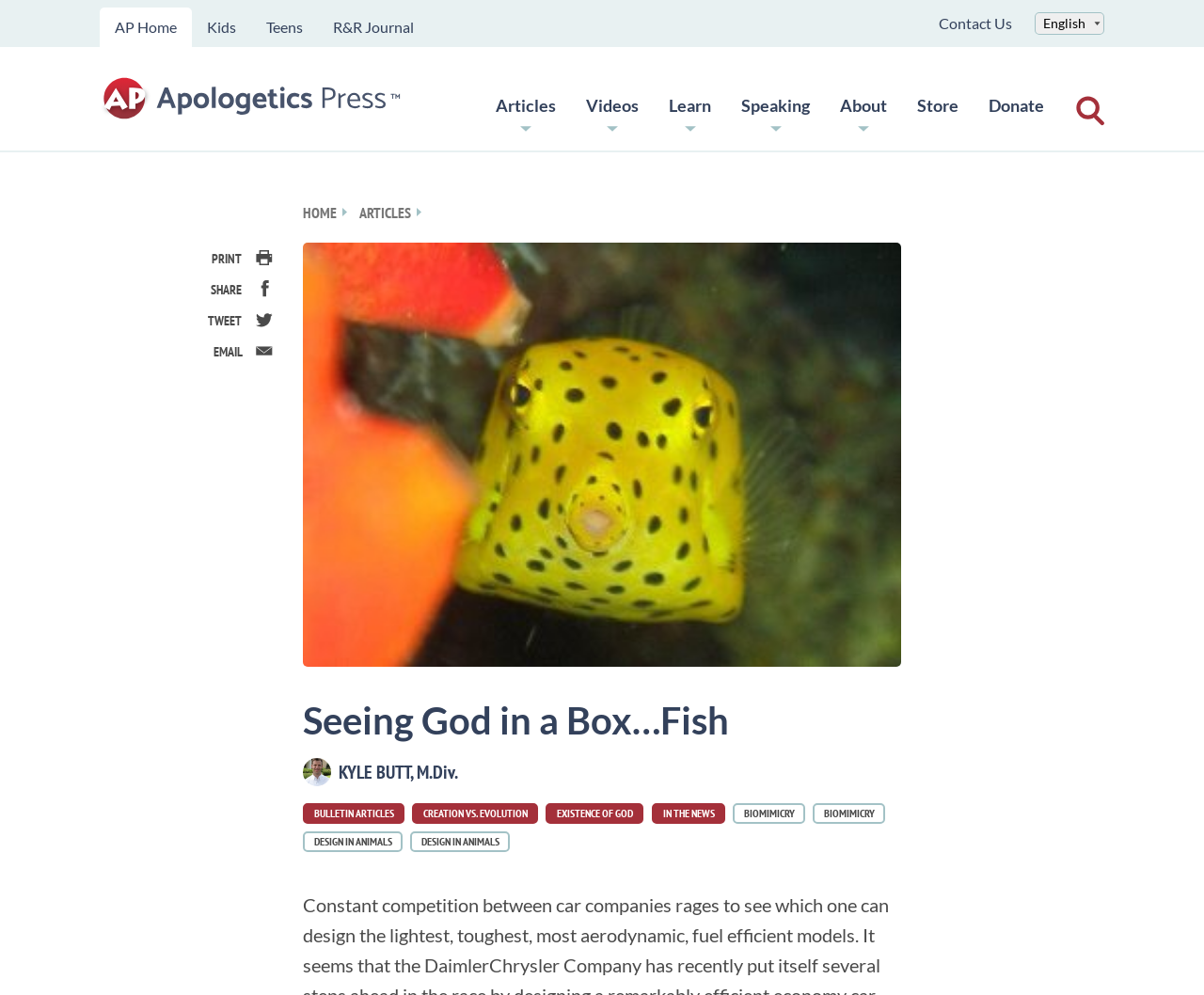Consider the image and give a detailed and elaborate answer to the question: 
How many social media sharing options are there?

I counted the number of social media sharing options by looking at the links 'PRINT', 'SHARE', 'TWEET', and 'EMAIL'.